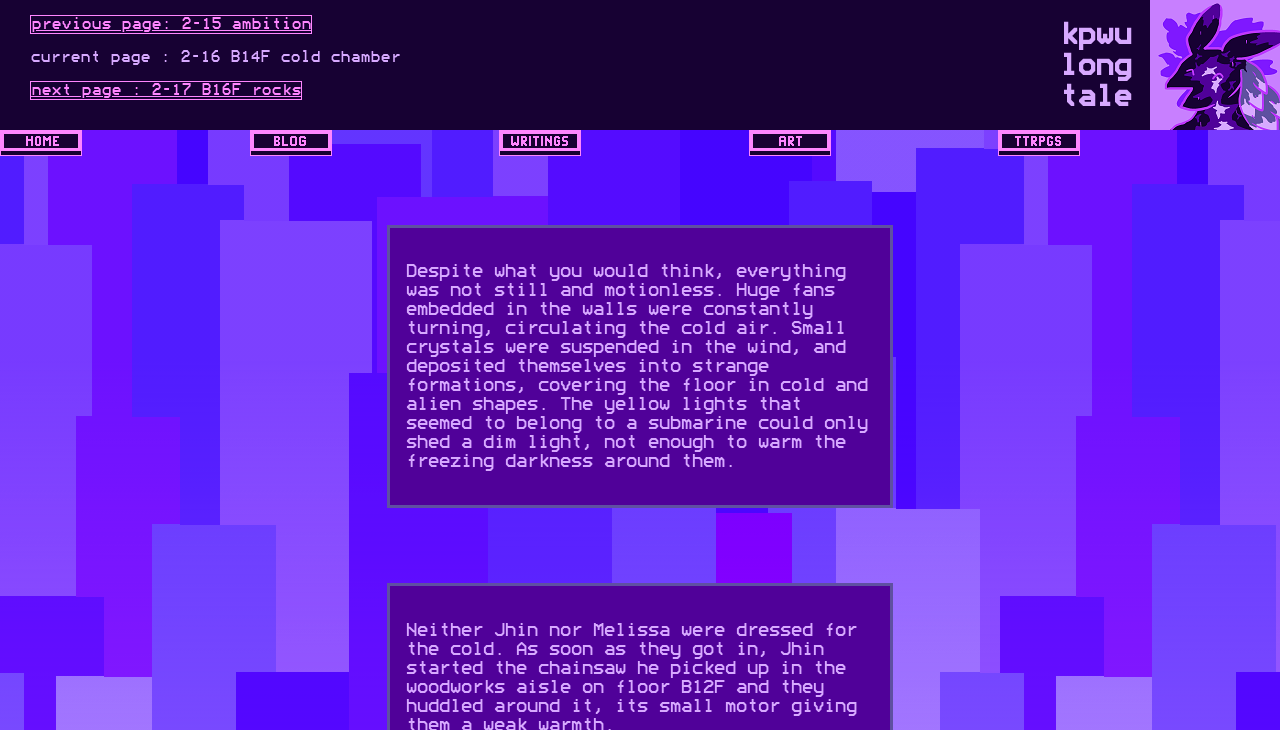Find and provide the bounding box coordinates for the UI element described here: "previous page: 2-15 ambition". The coordinates should be given as four float numbers between 0 and 1: [left, top, right, bottom].

[0.023, 0.021, 0.244, 0.047]